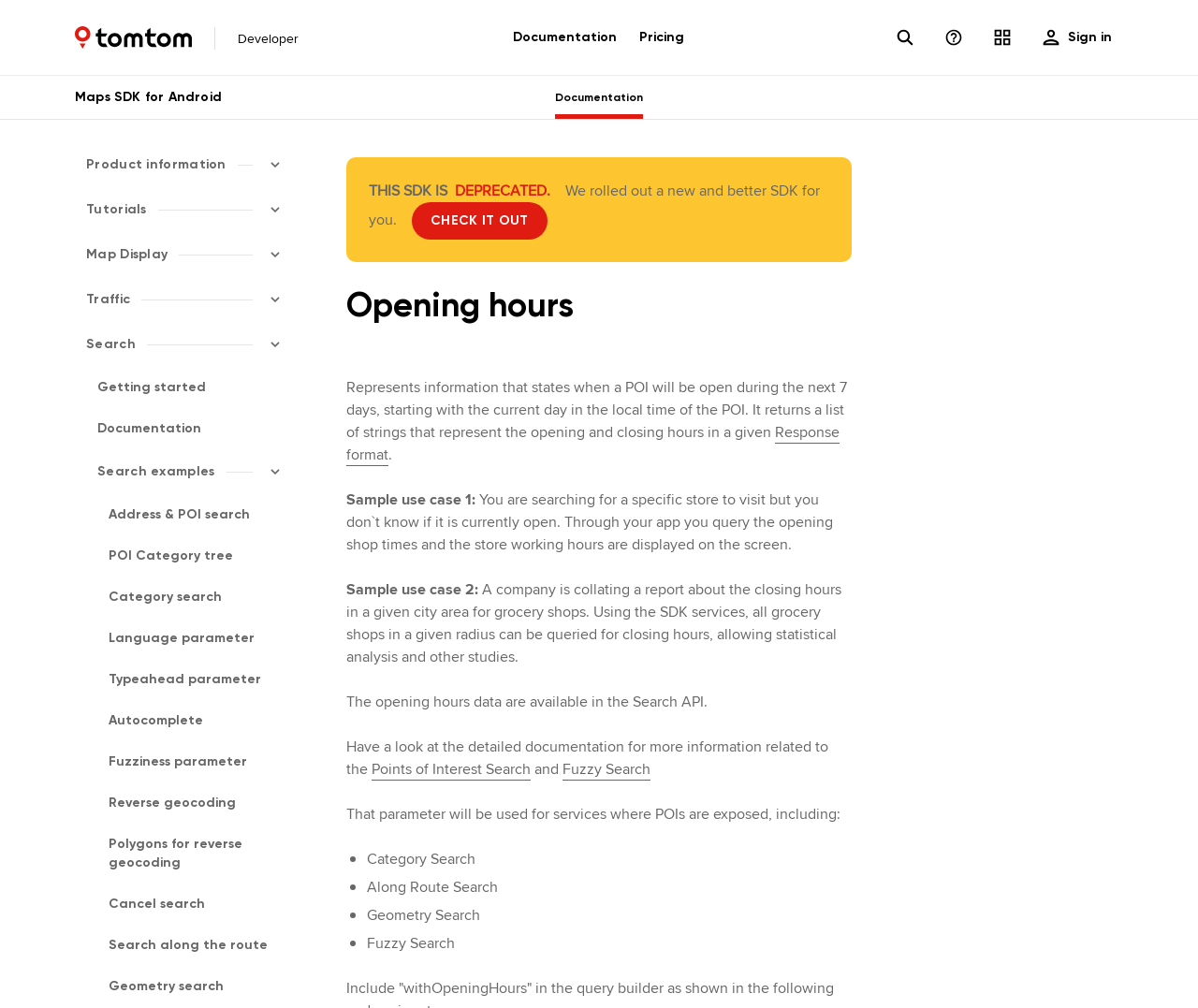Explain the webpage in detail, including its primary components.

The webpage is about the TomTom Developer Portal, specifically the Maps SDK for Android. At the top, there is a navigation bar with links to "Home", "Developer", and other sections. Below the navigation bar, there are three buttons with icons, followed by a "Sign in" link.

On the left side of the page, there is a menu with various links, including "Documentation", "Pricing", and "Getting started". Below the menu, there are several buttons labeled "Product information", "Tutorials", "Map Display", "Traffic", "Search", and "Search examples".

The main content of the page is about the "Opening hours" feature, which provides information on when a point of interest (POI) will be open during the next 7 days. There is a brief description of the feature, followed by links to "Response format" and "Points of Interest Search". There are also two sample use cases, one for searching for a specific store's opening hours and another for collecting data on closing hours in a given city area.

Below the sample use cases, there is a section with more information on the opening hours data, including a link to the detailed documentation. There is also a list of services where POIs are exposed, including Category Search, Along Route Search, Geometry Search, and Fuzzy Search.

Throughout the page, there are various links and buttons that allow users to navigate to different sections of the portal or access specific features and documentation.